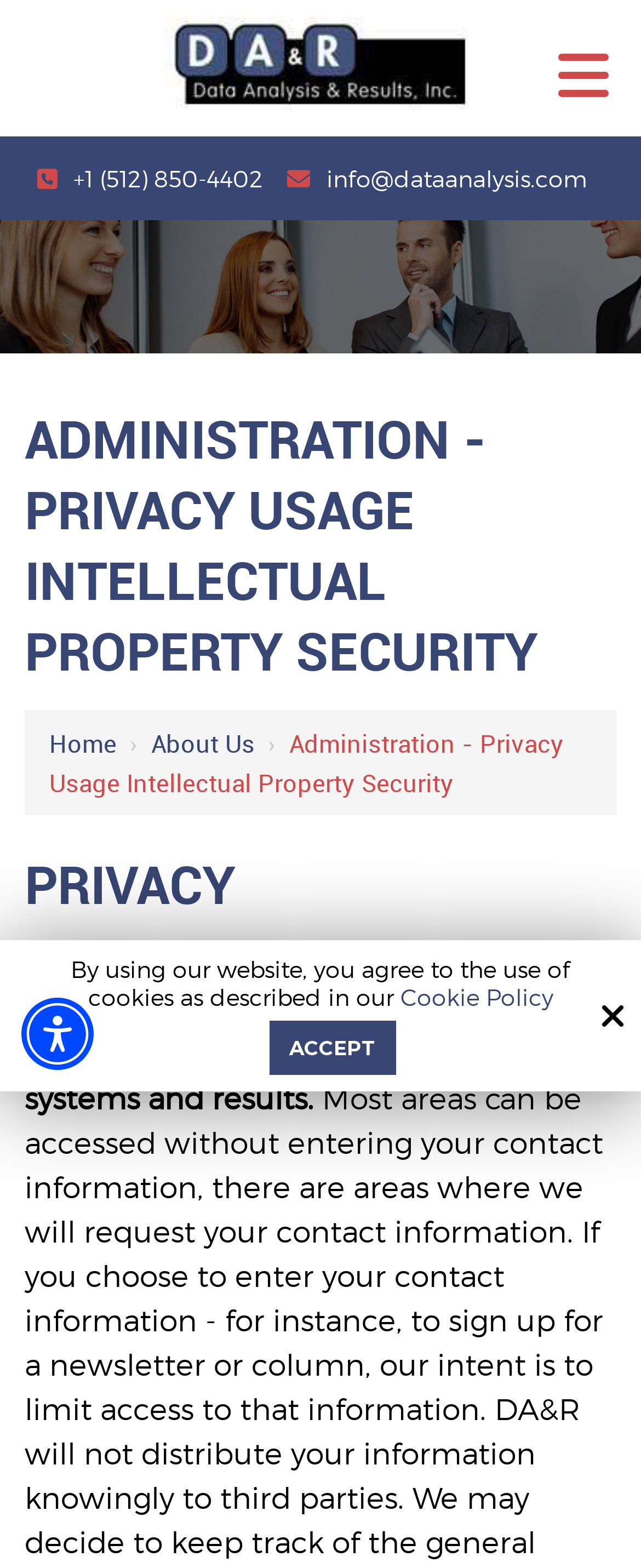Respond to the following query with just one word or a short phrase: 
How many links are there in the top navigation menu?

3